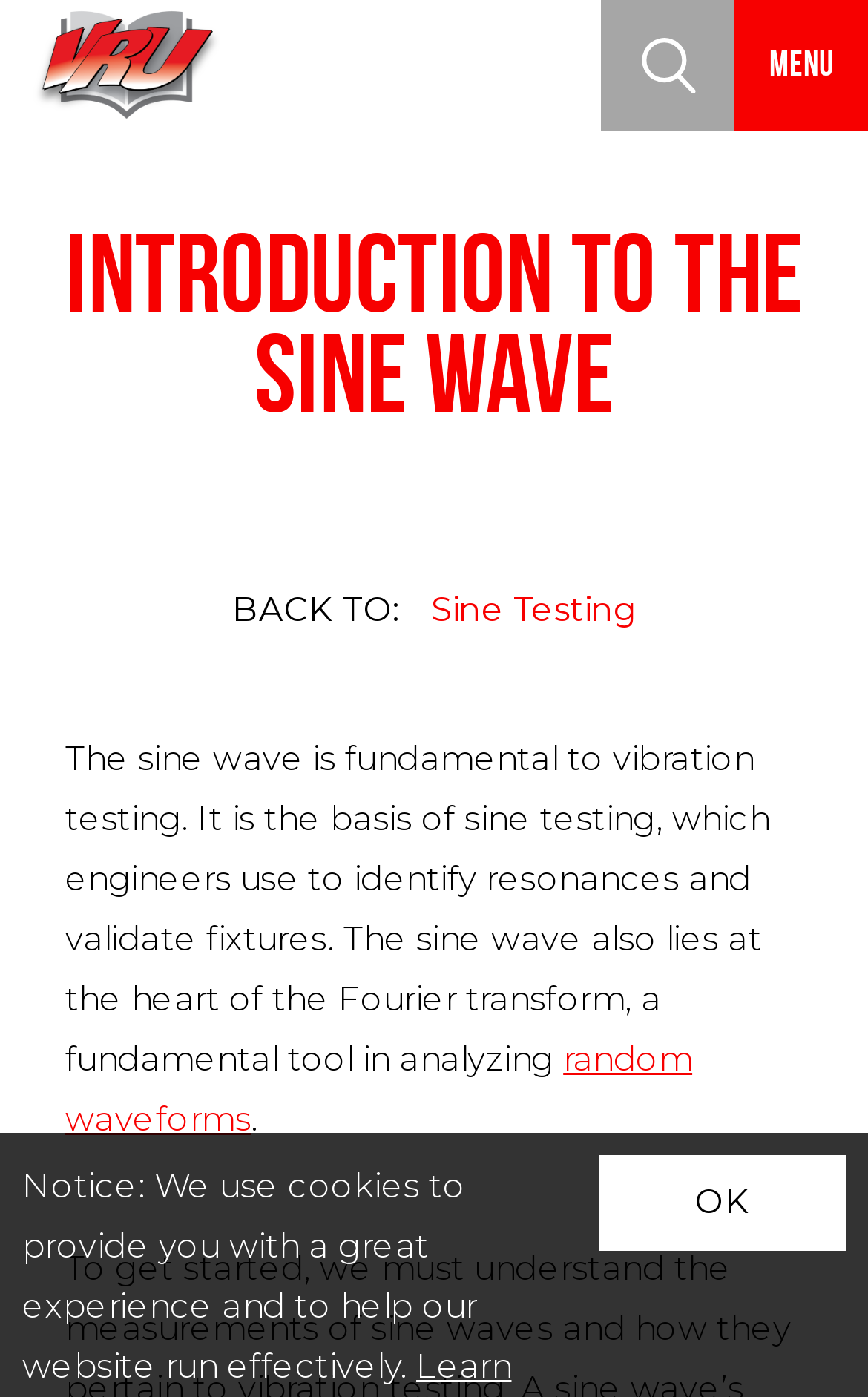Analyze the image and give a detailed response to the question:
What is the function of the 'Search Button'?

The function of the 'Search Button' can be determined by its name and position on the webpage. It is likely that clicking this button will allow the user to search for something on the website.